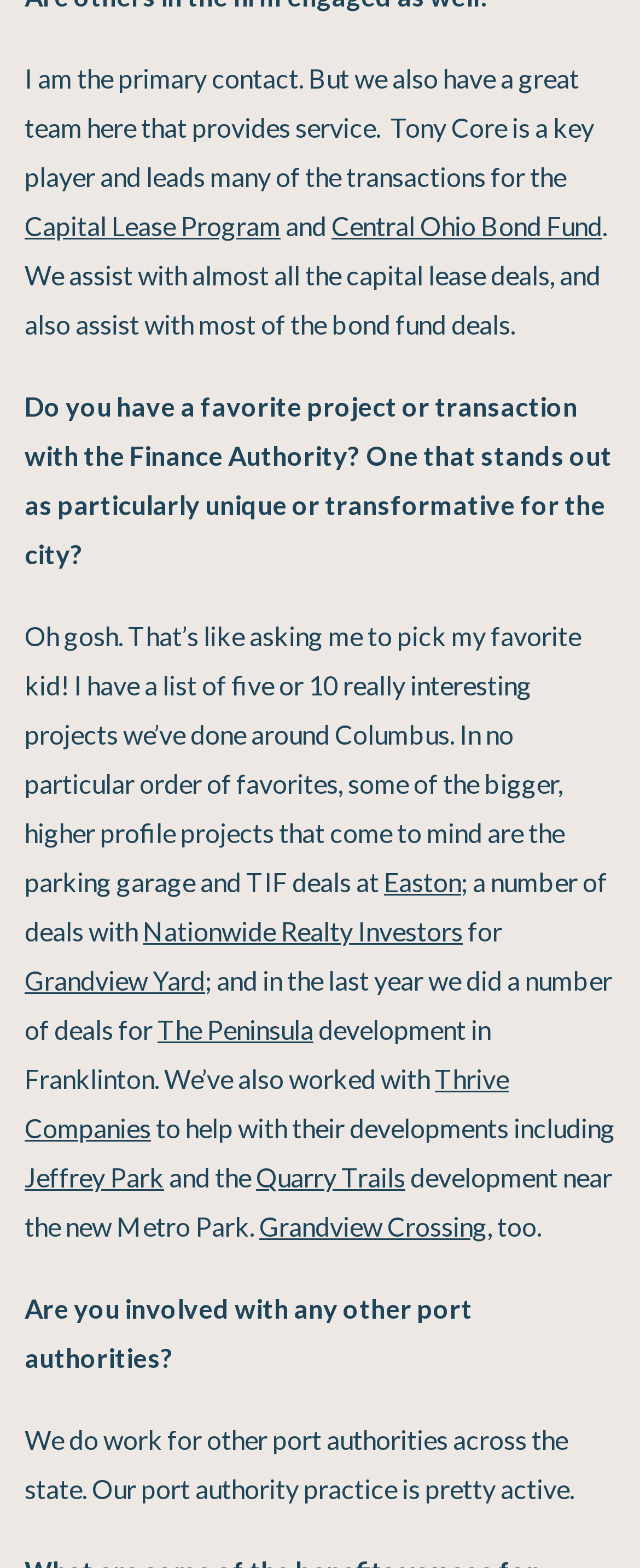Identify the bounding box coordinates for the UI element mentioned here: "Haskins, Justin". Provide the coordinates as four float values between 0 and 1, i.e., [left, top, right, bottom].

None